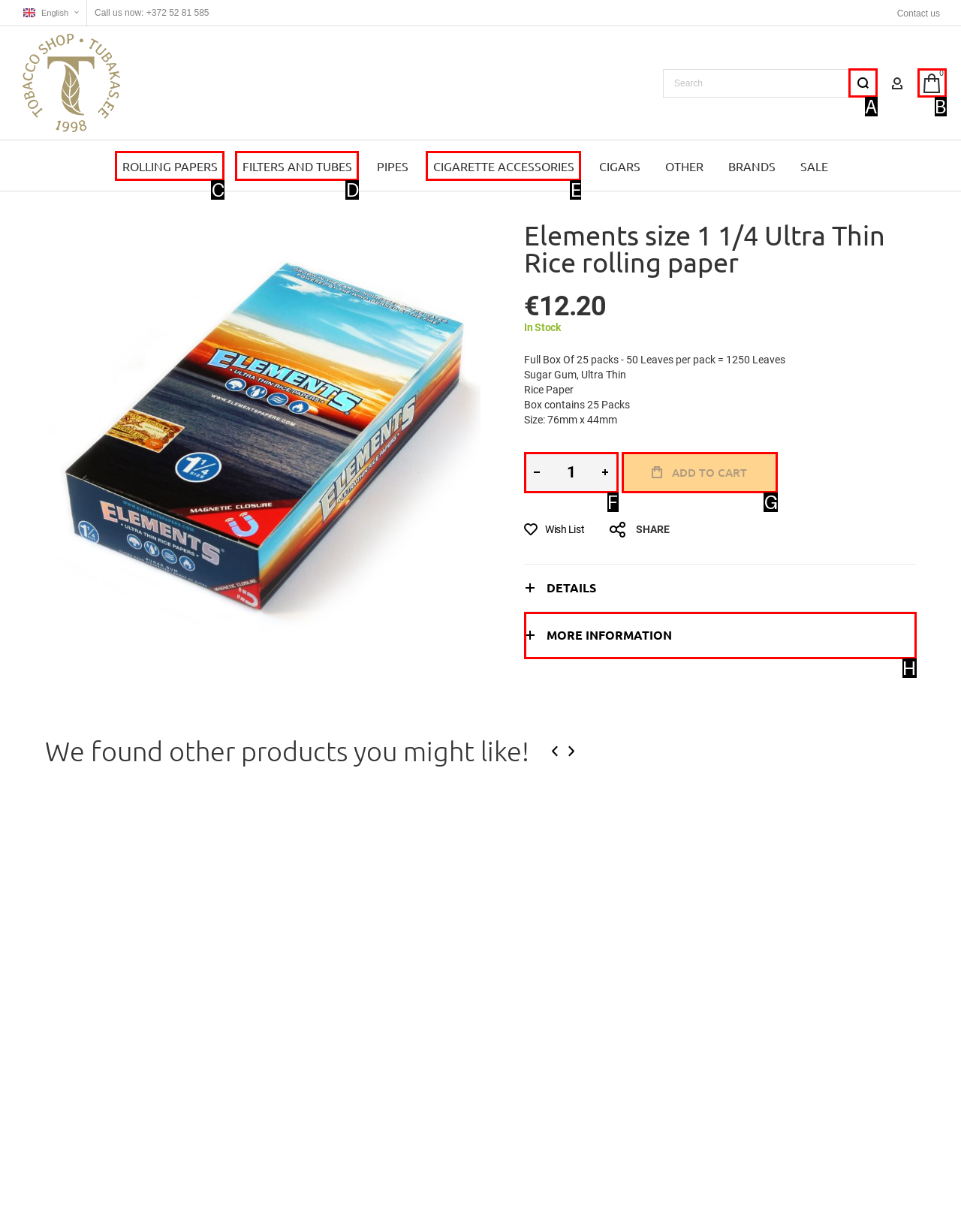Determine the letter of the UI element I should click on to complete the task: Add to cart from the provided choices in the screenshot.

G